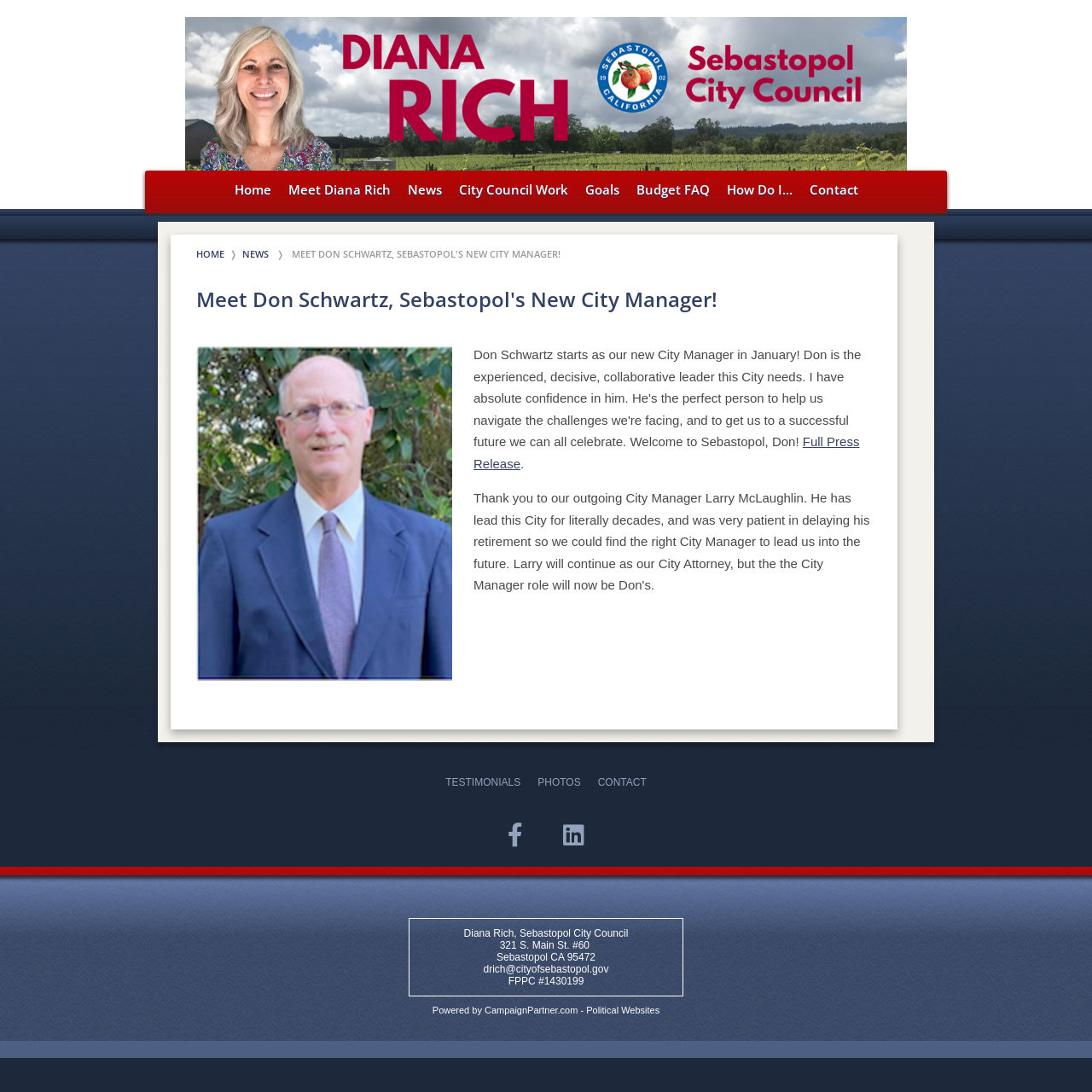Describe all visible elements and their arrangement on the webpage.

The webpage is about introducing Don Schwartz as the new City Manager of Sebastopol, starting in January. At the top of the page, there is a heading with the title "Meet Don Schwartz, Sebastopol's New City Manager!" and a link to the full press release. Below the heading, there is an image and a link to the city's website.

On the top navigation bar, there are several links to different sections of the website, including "Home", "Meet Diana Rich", "News", "City Council Work", "Goals", "Budget FAQ", "How Do I...", and "Contact". 

Further down the page, there are three columns of links and text. The left column has links to "HOME", "NEWS", and a separator line. The middle column has a link to the full press release, followed by a separator line, and then links to "TESTIMONIALS", "PHOTOS", and "CONTACT". The right column has social media links, including Facebook and LinkedIn, and a link to "Political Websites".

At the bottom of the page, there is contact information for Diana Rich, including her title, address, phone number, and email address. There is also a note about the website being powered by CampaignPartner.com.